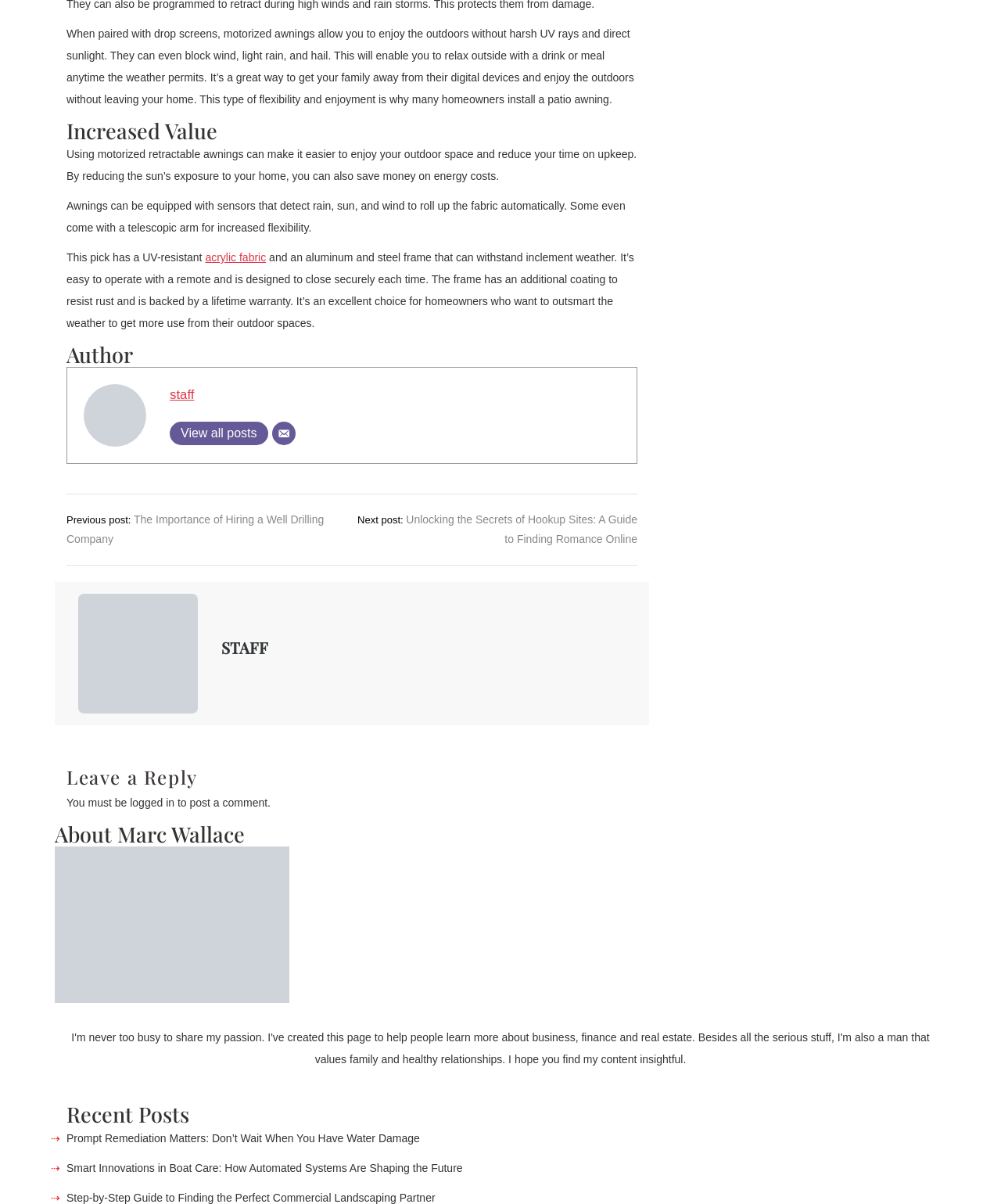Using the element description provided, determine the bounding box coordinates in the format (top-left x, top-left y, bottom-right x, bottom-right y). Ensure that all values are floating point numbers between 0 and 1. Element description: View all posts

[0.17, 0.351, 0.268, 0.37]